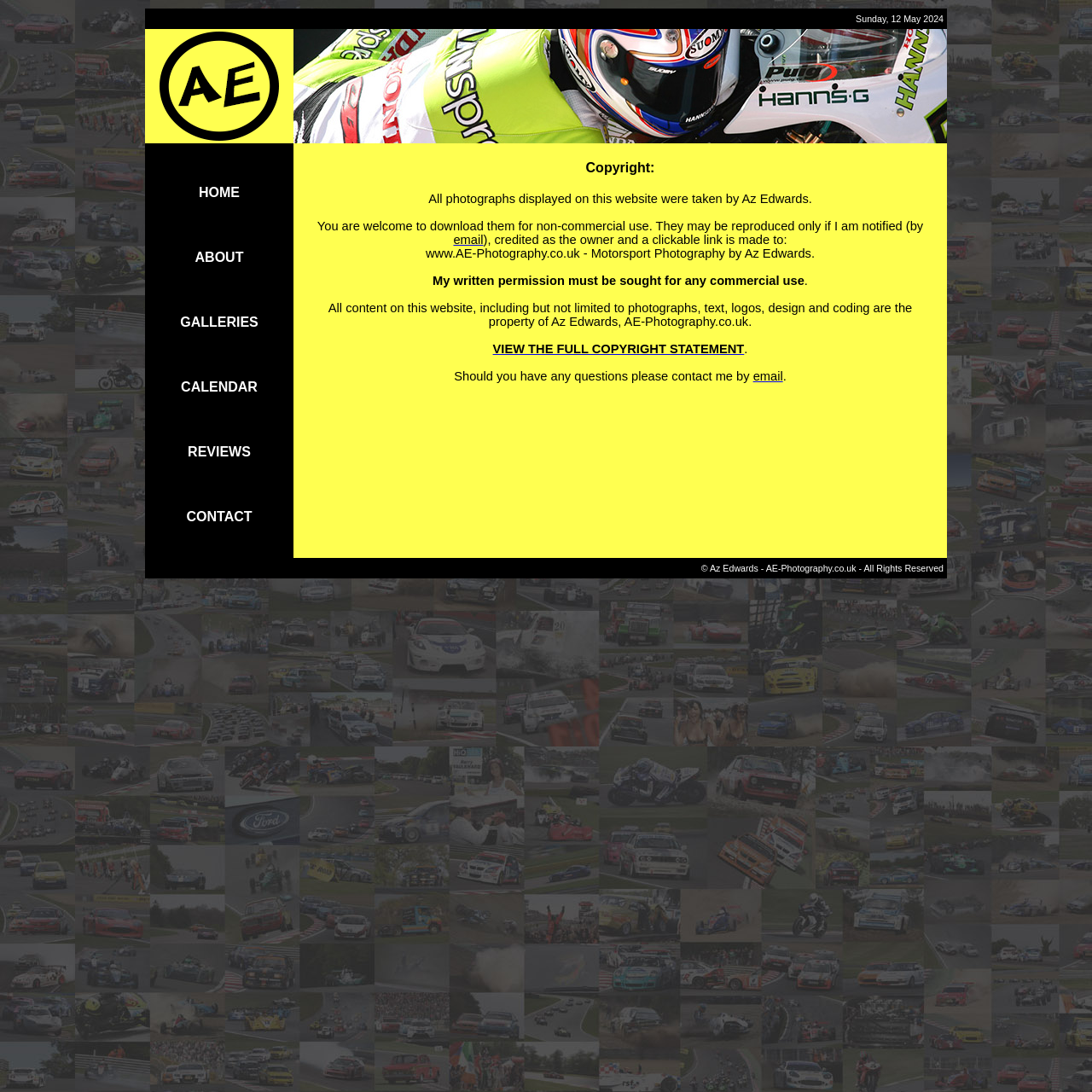Provide the bounding box coordinates of the UI element this sentence describes: "VIEW THE FULL COPYRIGHT STATEMENT".

[0.451, 0.313, 0.682, 0.326]